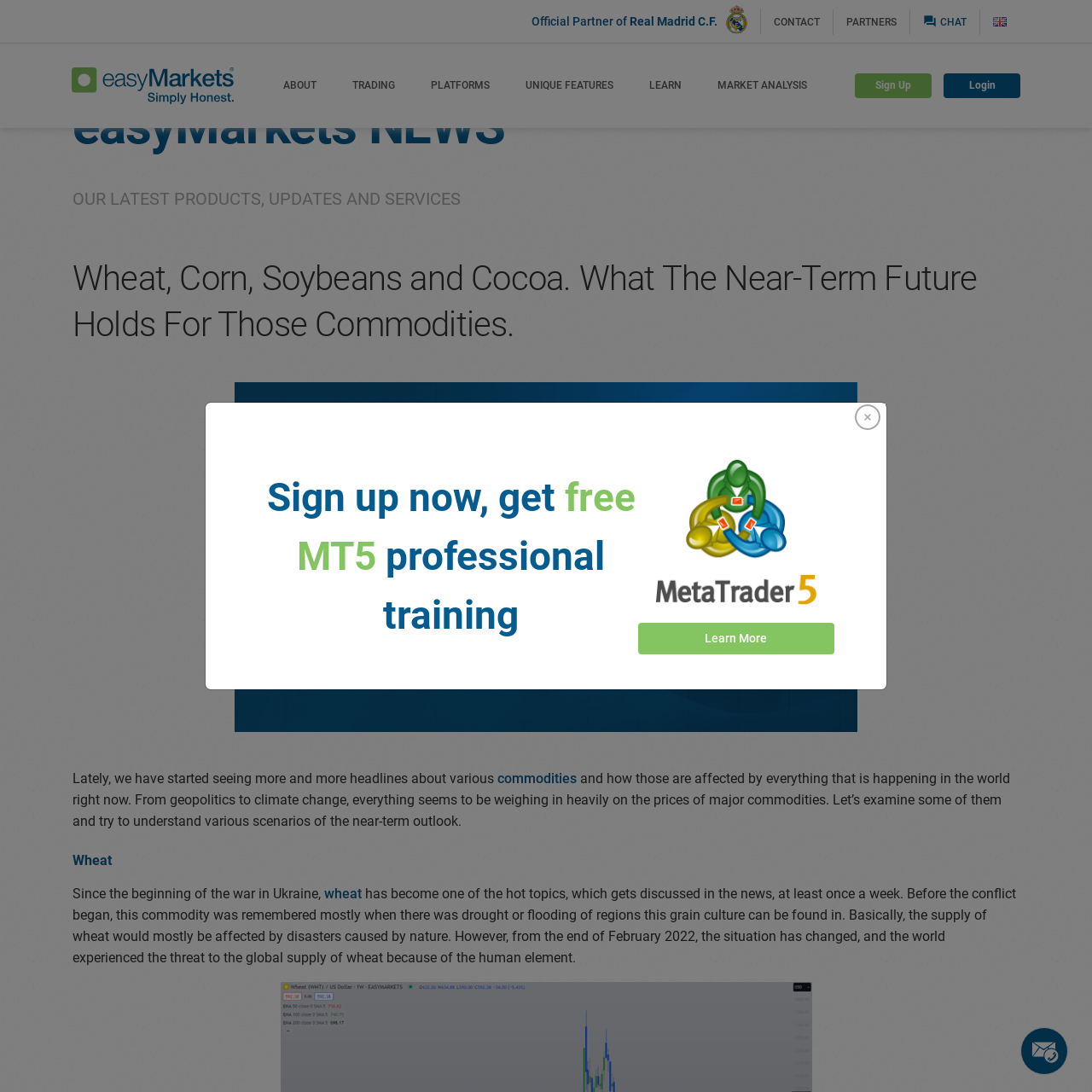Determine the bounding box for the UI element that matches this description: "alt="Screen Shot 2015-11-03 at 13.51.05"".

None